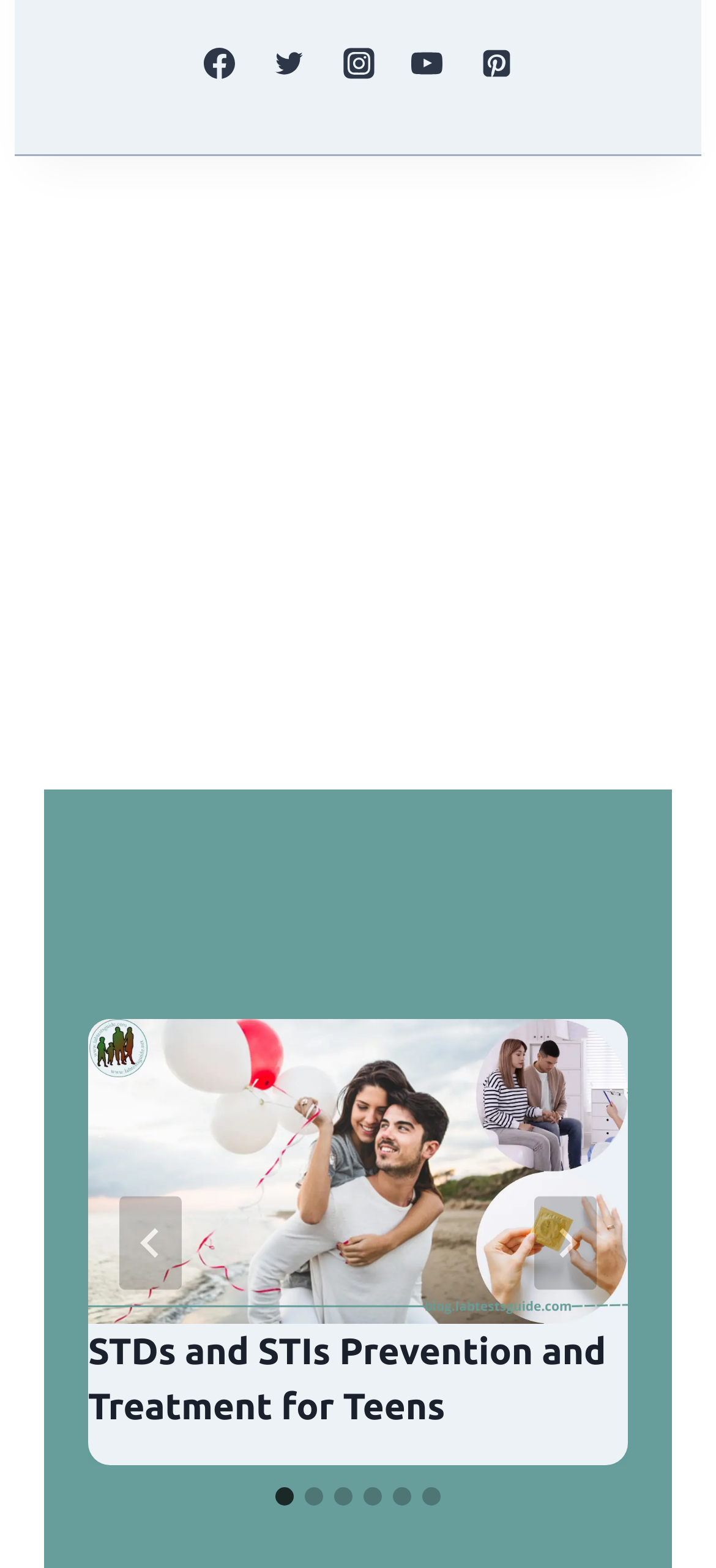What is the category of the posts?
Look at the screenshot and provide an in-depth answer.

I looked at the heading above the region containing the posts and found that it is labeled as 'Similar Posts', which suggests that the posts are categorized as similar posts.